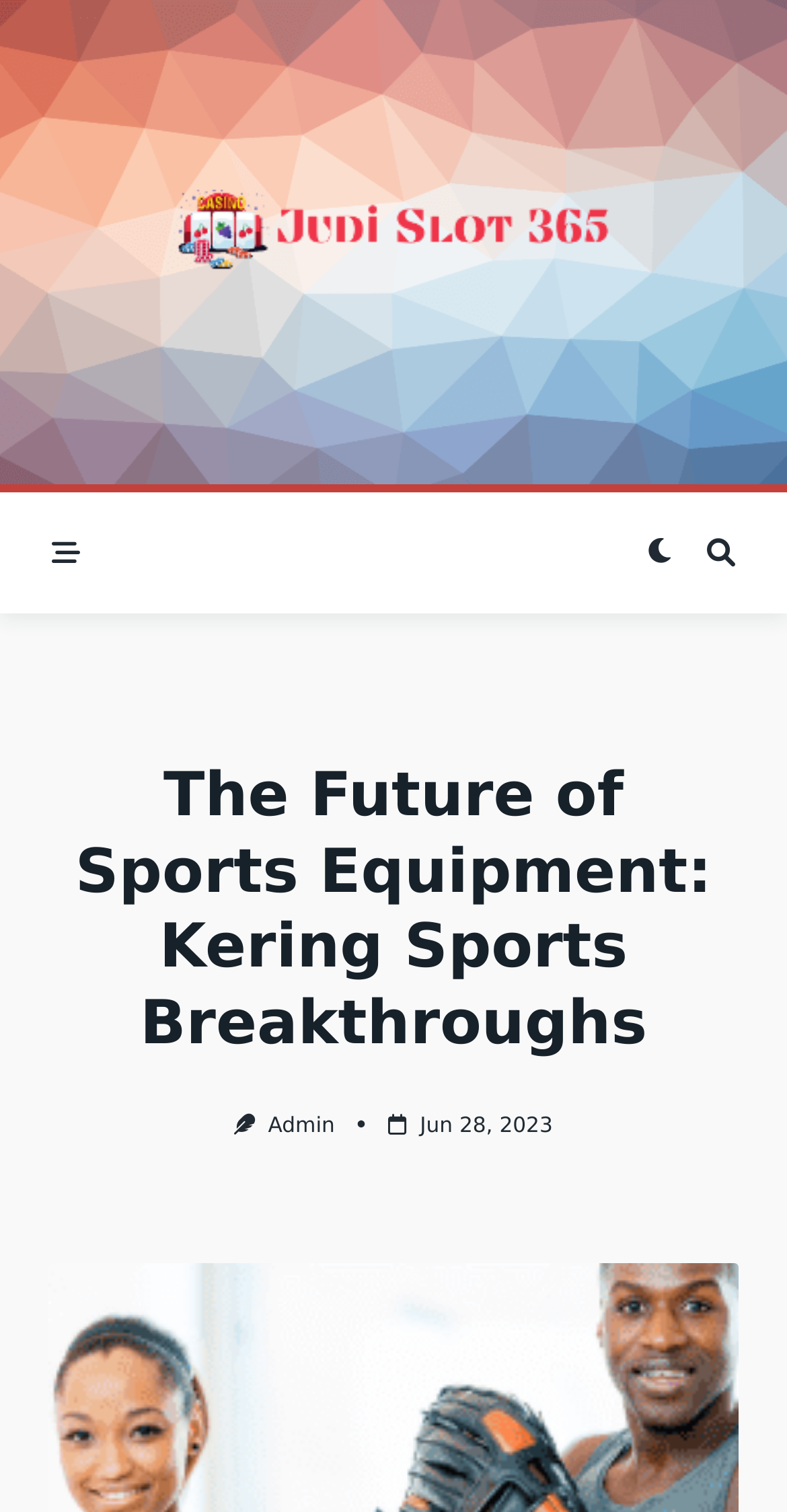Determine the bounding box coordinates for the UI element with the following description: "alt="Judi Slot 365"". The coordinates should be four float numbers between 0 and 1, represented as [left, top, right, bottom].

[0.222, 0.125, 0.778, 0.179]